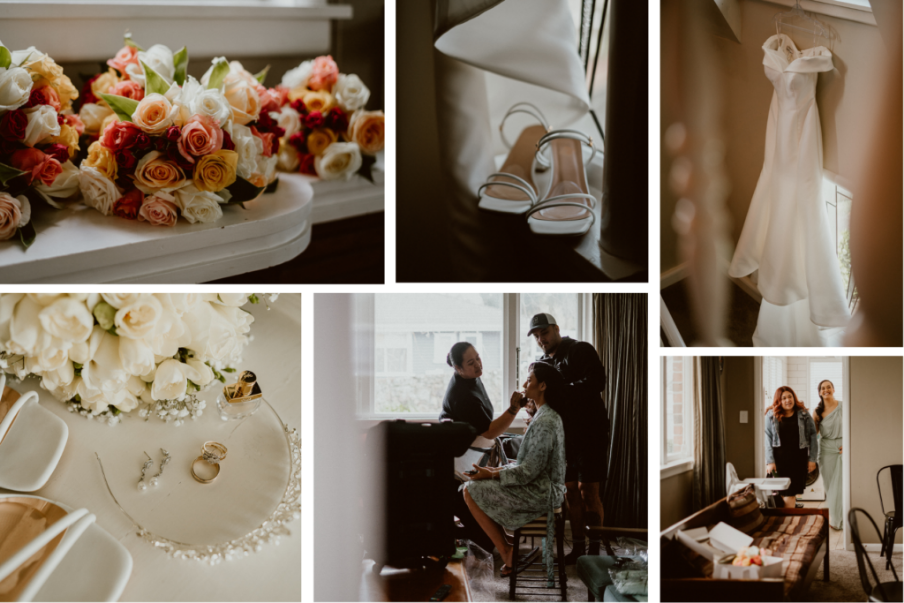What is being showcased in the top left corner?
Please use the visual content to give a single word or phrase answer.

Floral arrangements